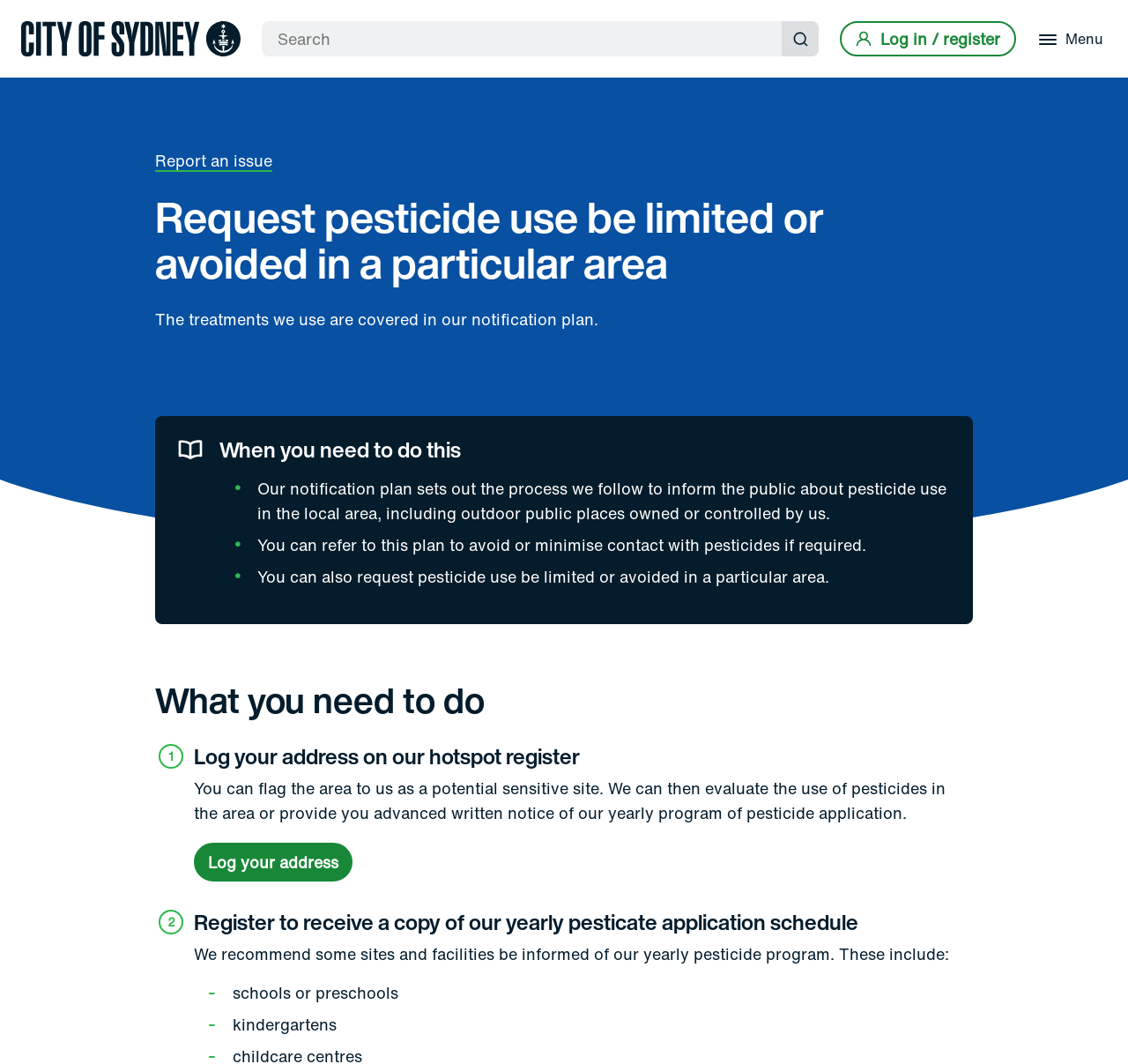Please identify the bounding box coordinates of the element I need to click to follow this instruction: "Log your address".

[0.172, 0.792, 0.312, 0.829]